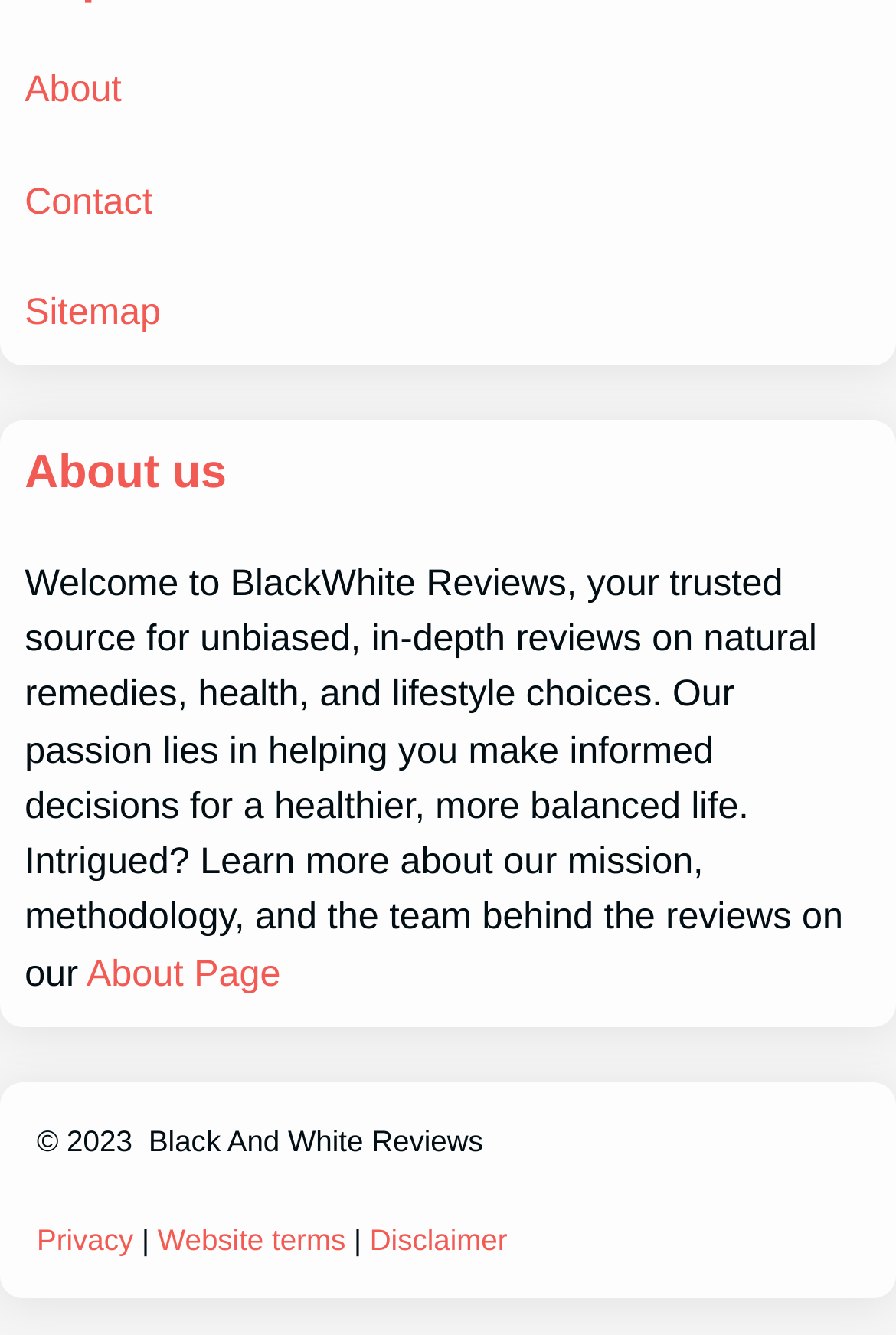Please find and report the bounding box coordinates of the element to click in order to perform the following action: "Go to the Contact page". The coordinates should be expressed as four float numbers between 0 and 1, in the format [left, top, right, bottom].

[0.027, 0.135, 0.17, 0.166]